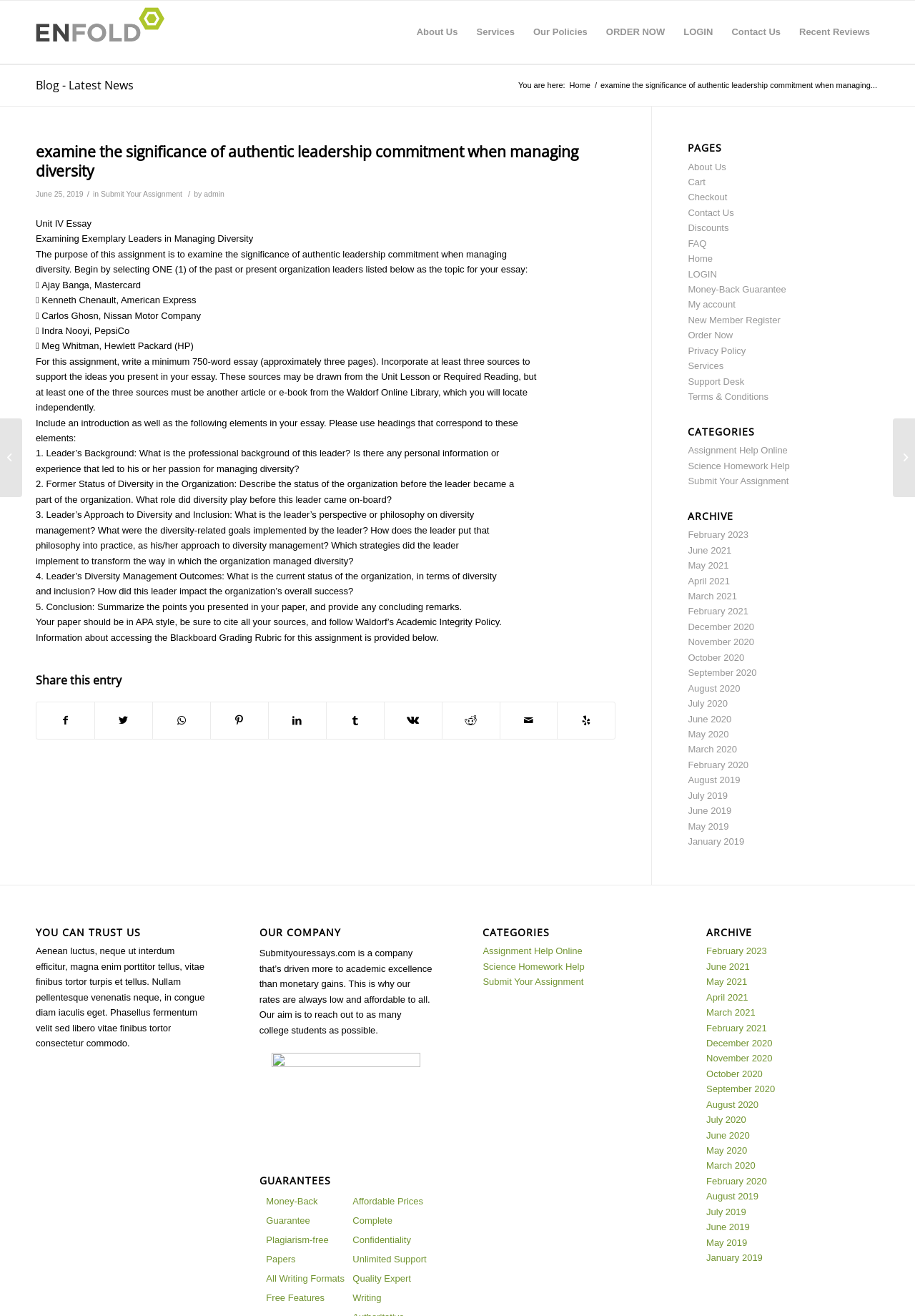By analyzing the image, answer the following question with a detailed response: What style of citation is required for the essay?

The essay should be written in APA style, with proper citation of sources, as specified in the assignment instructions.